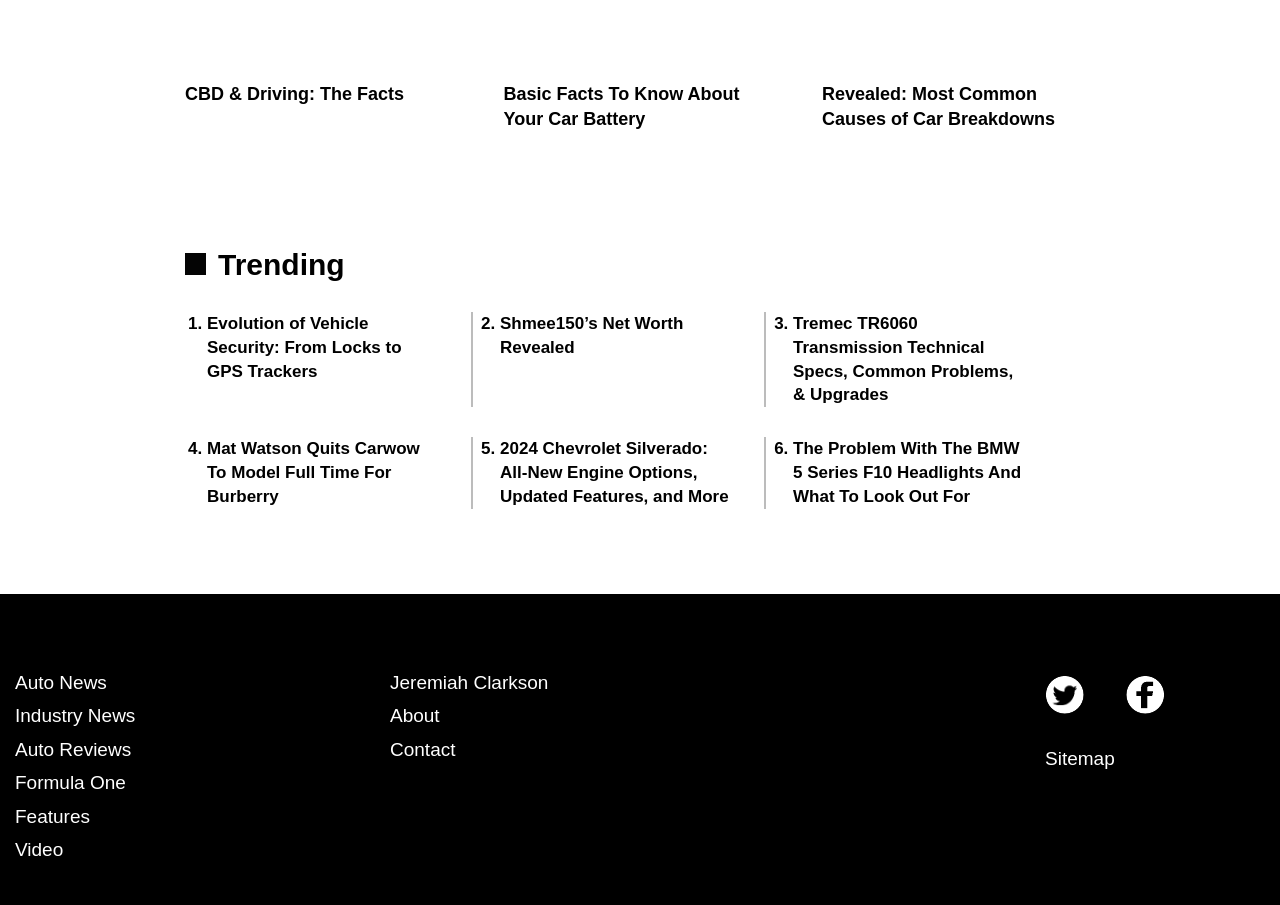How many social media links are present?
Respond to the question with a single word or phrase according to the image.

2